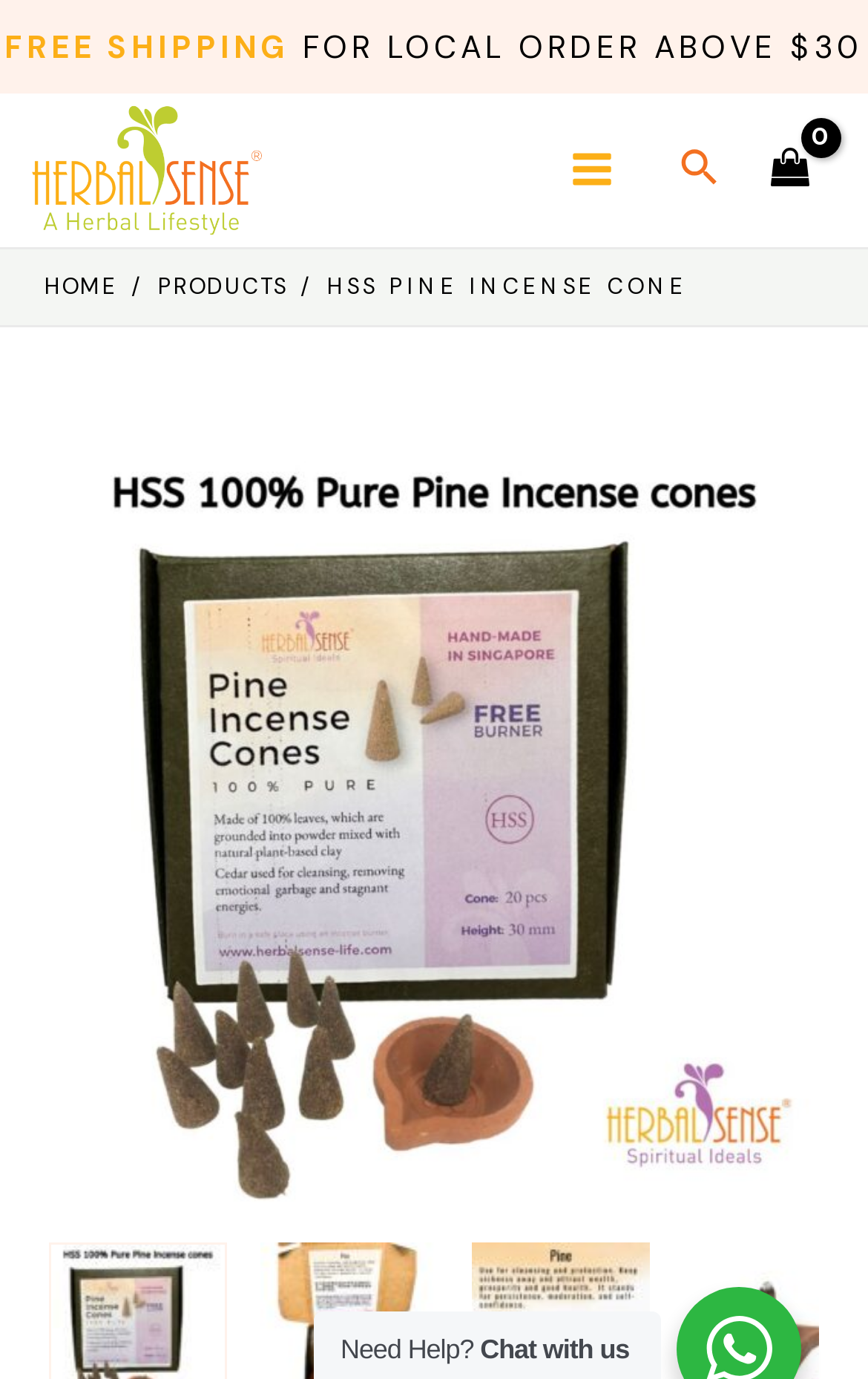Deliver a detailed narrative of the webpage's visual and textual elements.

The webpage is about HSS Pine Incense Cone, a product from Herbal Sense Life. At the top left, there is a notification about free shipping for local orders above $30. Next to it, there is a link to the Herbal Sense Life website, accompanied by the company's logo. 

On the top right, there is a main menu button, which is not expanded. Beside it, there is a search icon link, and a link showing the number 0, which might indicate the number of items in the cart. Both of these elements have corresponding icons.

Below the top section, there is a navigation bar with breadcrumbs, showing the path from the home page to the current product page. The breadcrumbs include links to the home page and the products page, and a static text indicating the current product, HSS Pine Incense Cone.

The main content of the page is a large section dedicated to the product, with a link and an image that occupies most of the page. At the bottom of the page, there are two static texts, "Need Help?" and "Chat with us", which might be related to customer support.